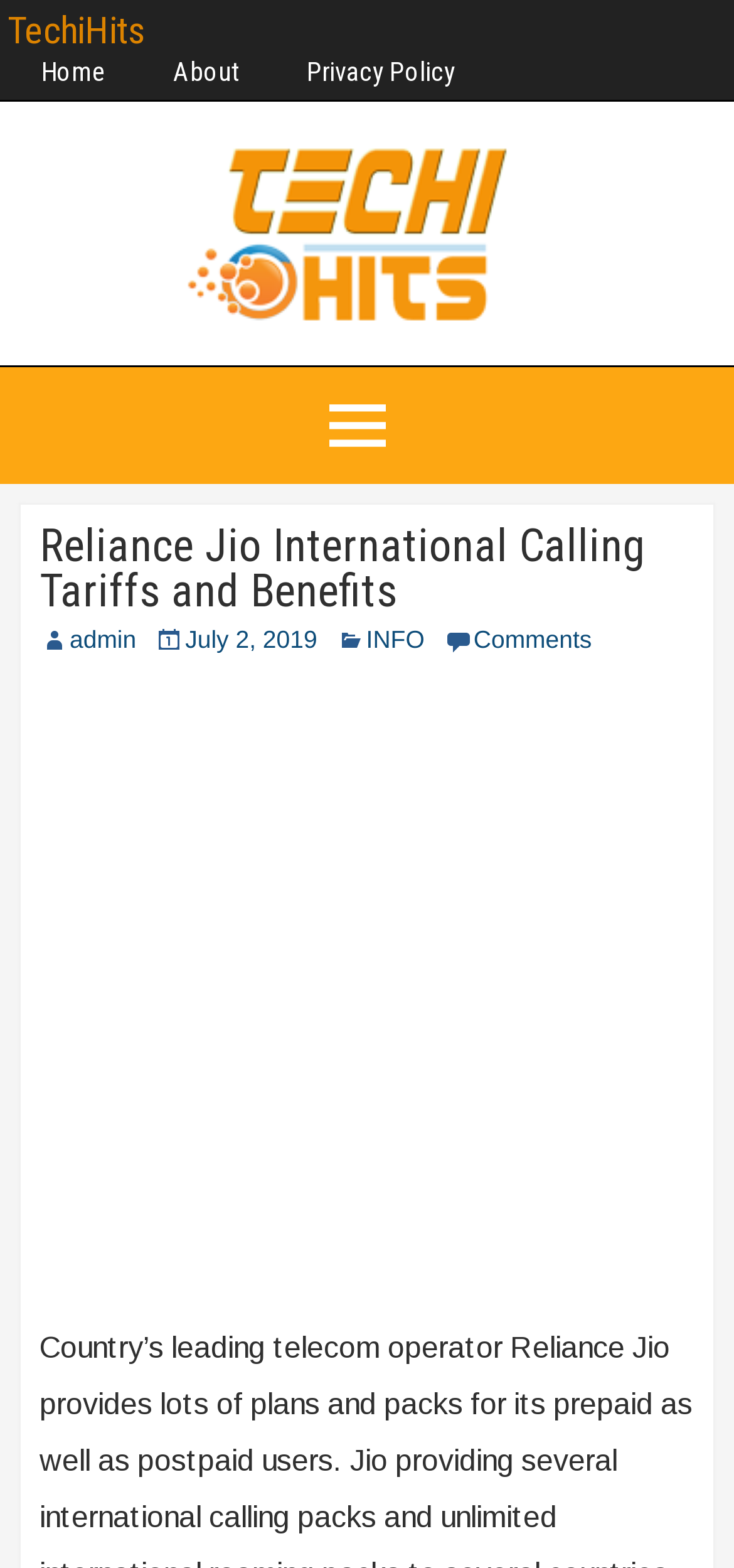Determine the bounding box for the described UI element: "aria-label="Advertisement" name="aswift_1" title="Advertisement"".

[0.0, 0.442, 1.0, 0.832]